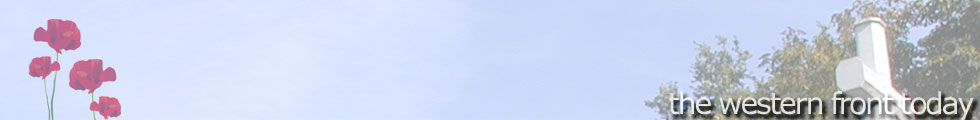What is the white structure on the right?
Answer the question in a detailed and comprehensive manner.

The white structure suggests a monument or memorial, nestled among greenery, reinforcing the themes of honor and reflection.